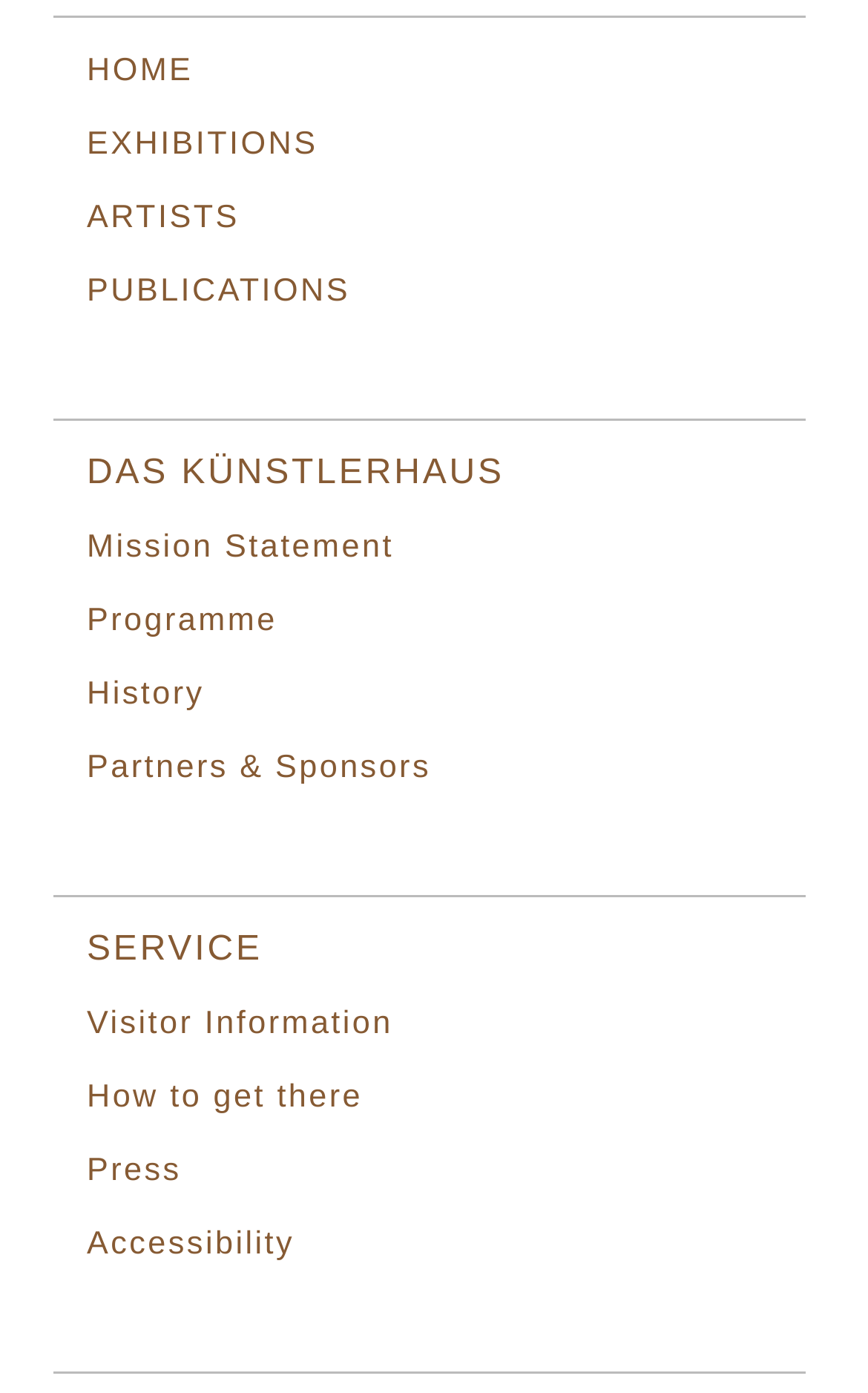How many main navigation links are there?
Can you provide a detailed and comprehensive answer to the question?

I counted the number of links in the main navigation menu, which includes 'HOME', 'EXHIBITIONS', 'ARTISTS', 'PUBLICATIONS', 'Mission Statement', 'Programme', 'History', and 'Partners & Sponsors'.